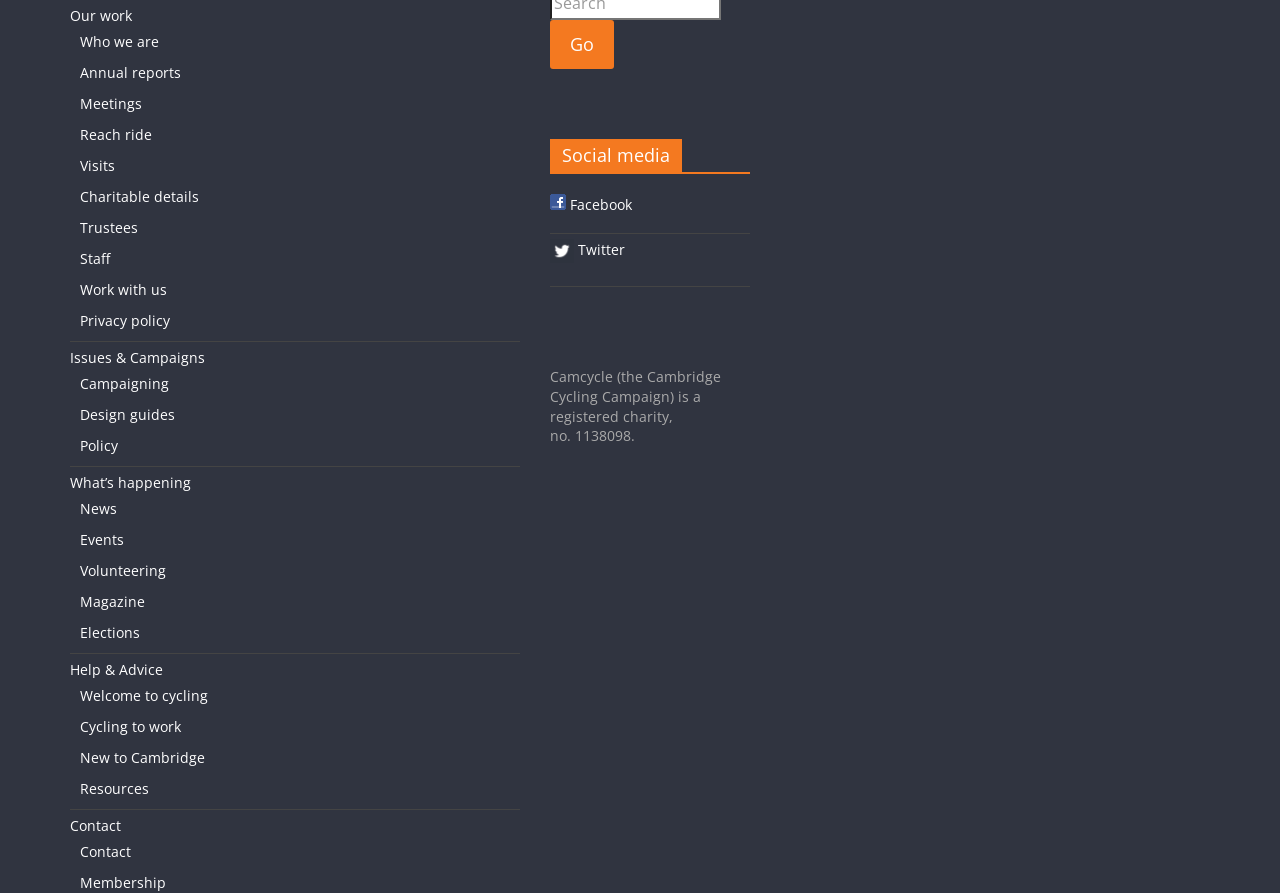Bounding box coordinates must be specified in the format (top-left x, top-left y, bottom-right x, bottom-right y). All values should be floating point numbers between 0 and 1. What are the bounding box coordinates of the UI element described as: Home

None